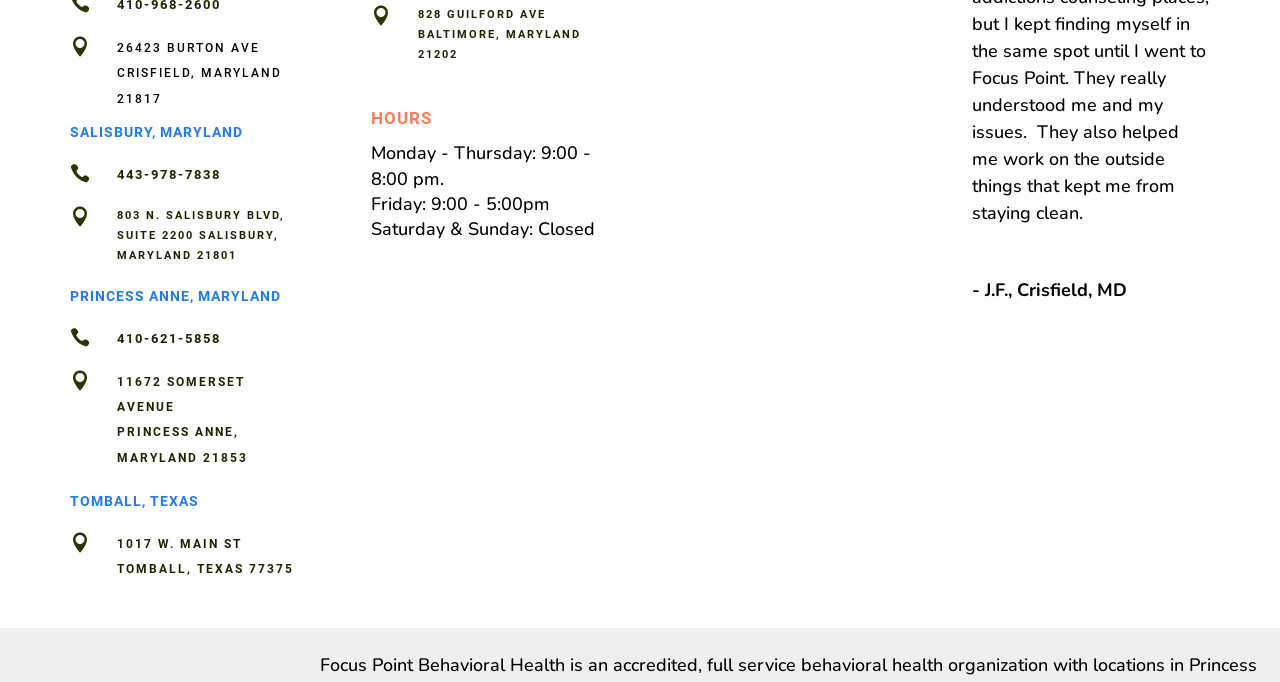What are the hours of operation on Fridays?
Please provide a single word or phrase answer based on the image.

9:00 - 5:00pm